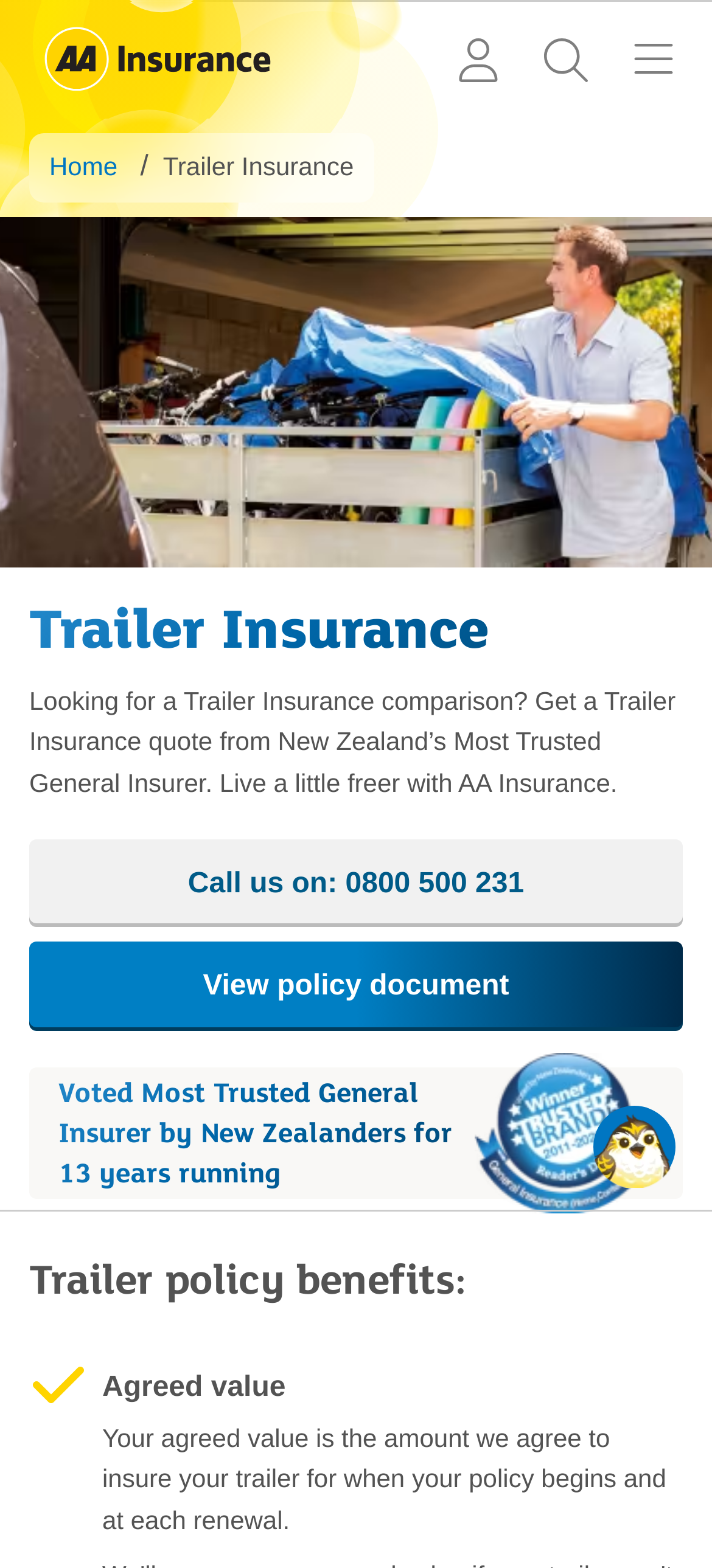Locate the UI element described by aria-label="Login to my AA Insurance" in the provided webpage screenshot. Return the bounding box coordinates in the format (top-left x, top-left y, bottom-right x, bottom-right y), ensuring all values are between 0 and 1.

[0.61, 0.01, 0.733, 0.066]